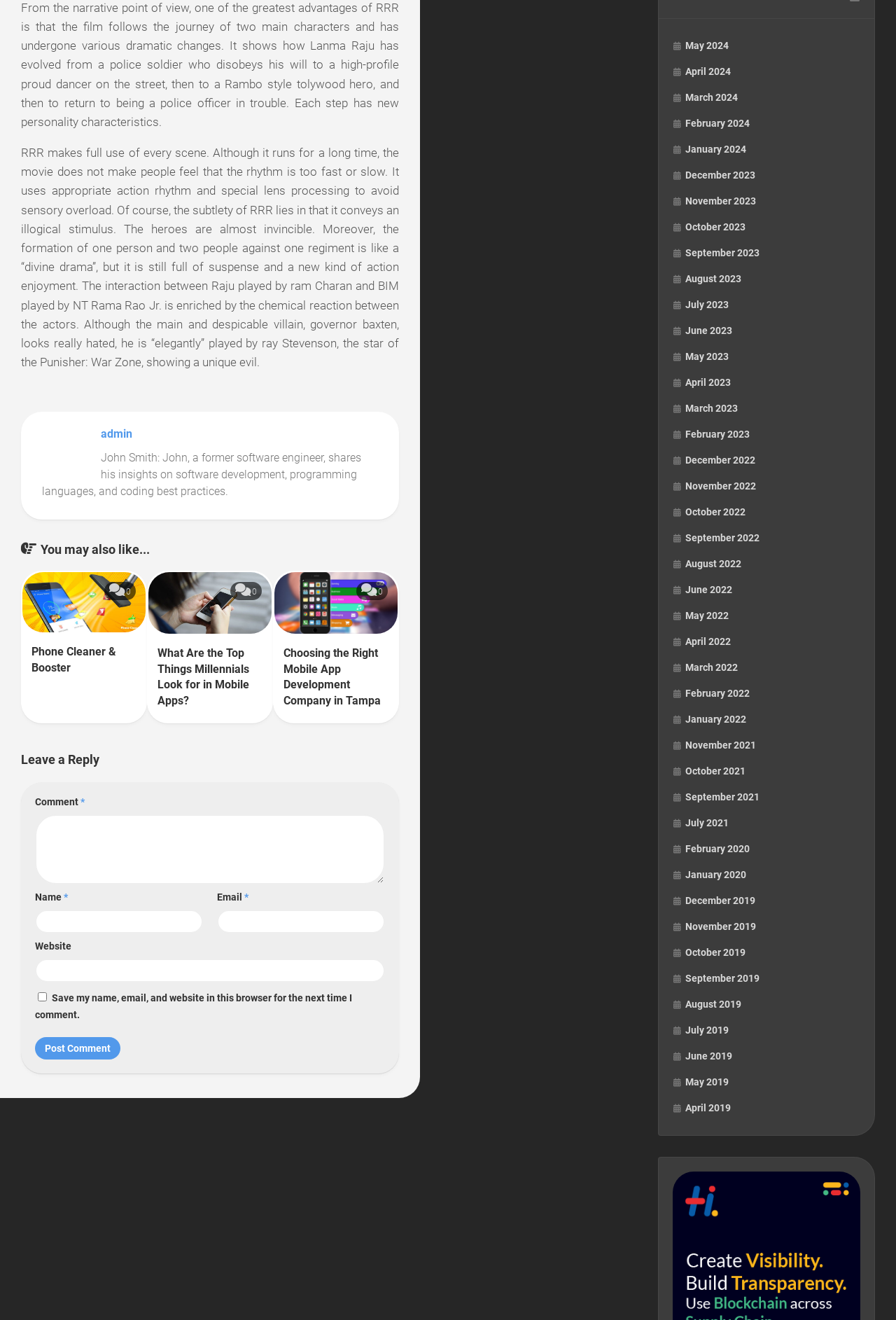Determine the bounding box for the HTML element described here: "0". The coordinates should be given as [left, top, right, bottom] with each number being a float between 0 and 1.

[0.116, 0.441, 0.152, 0.455]